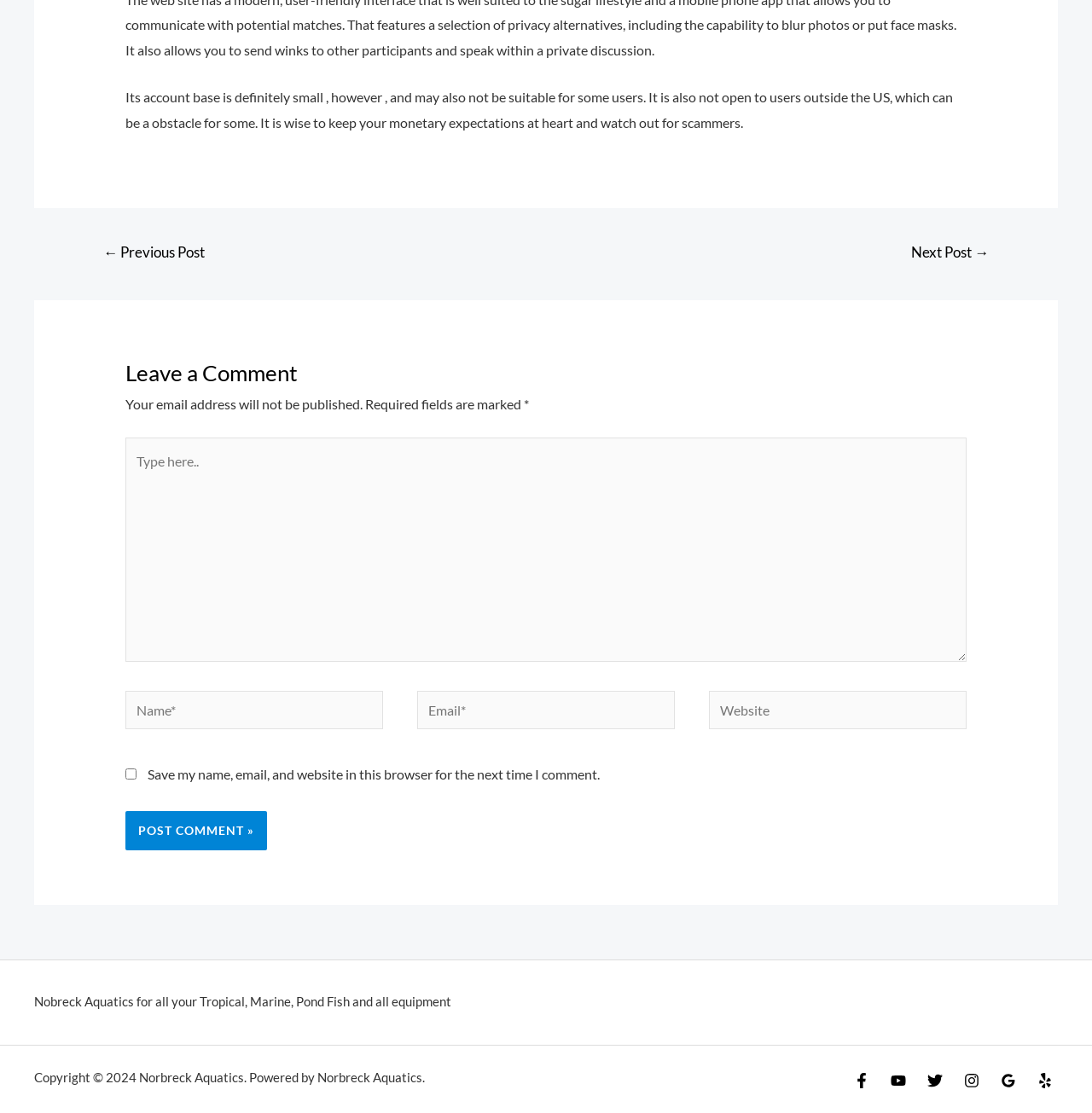What is required to post a comment?
Examine the image and provide an in-depth answer to the question.

The fields marked with an asterisk (*) are required to post a comment, which are the 'Name' and 'Email' fields.